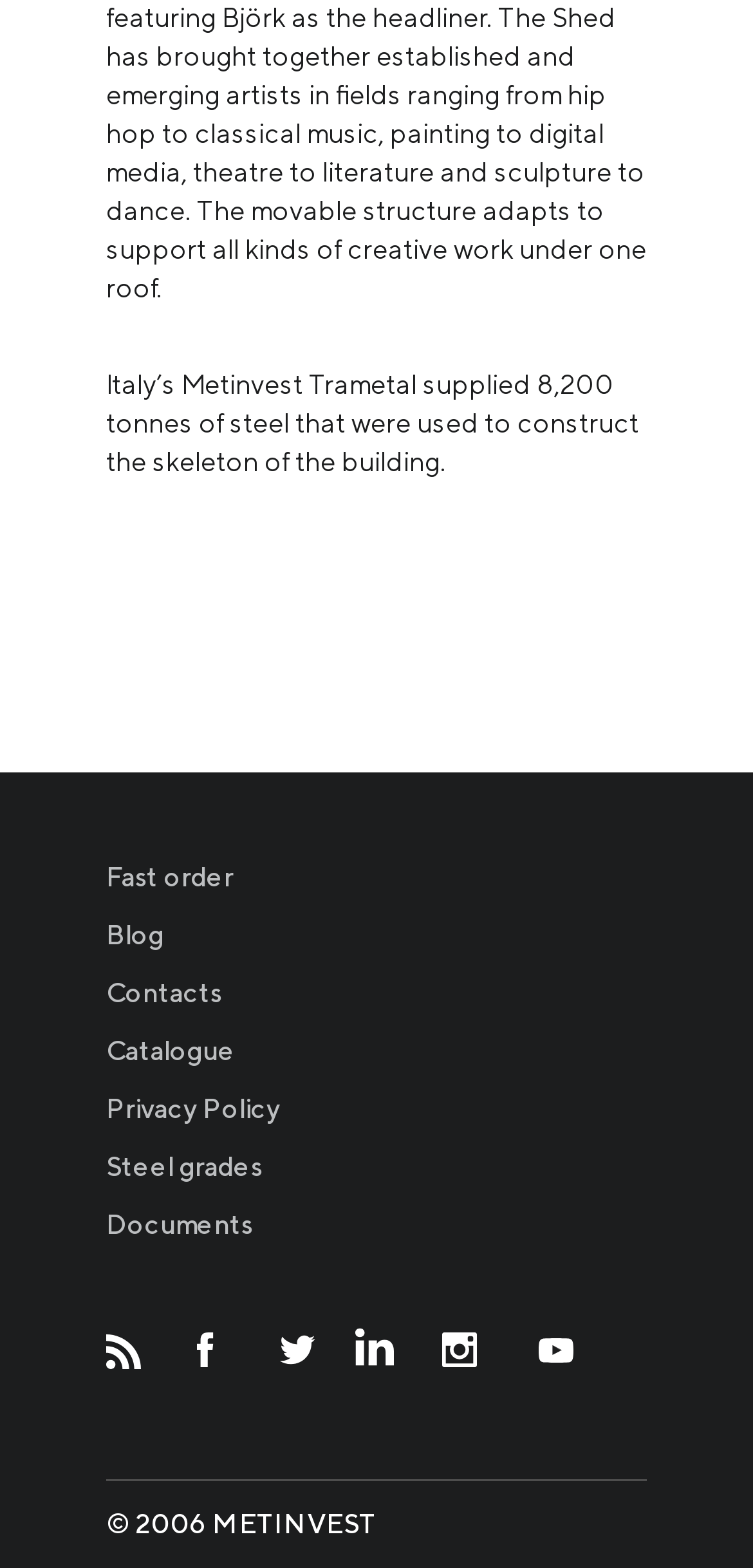Indicate the bounding box coordinates of the element that must be clicked to execute the instruction: "Open 'Steel grades'". The coordinates should be given as four float numbers between 0 and 1, i.e., [left, top, right, bottom].

[0.141, 0.734, 0.349, 0.753]